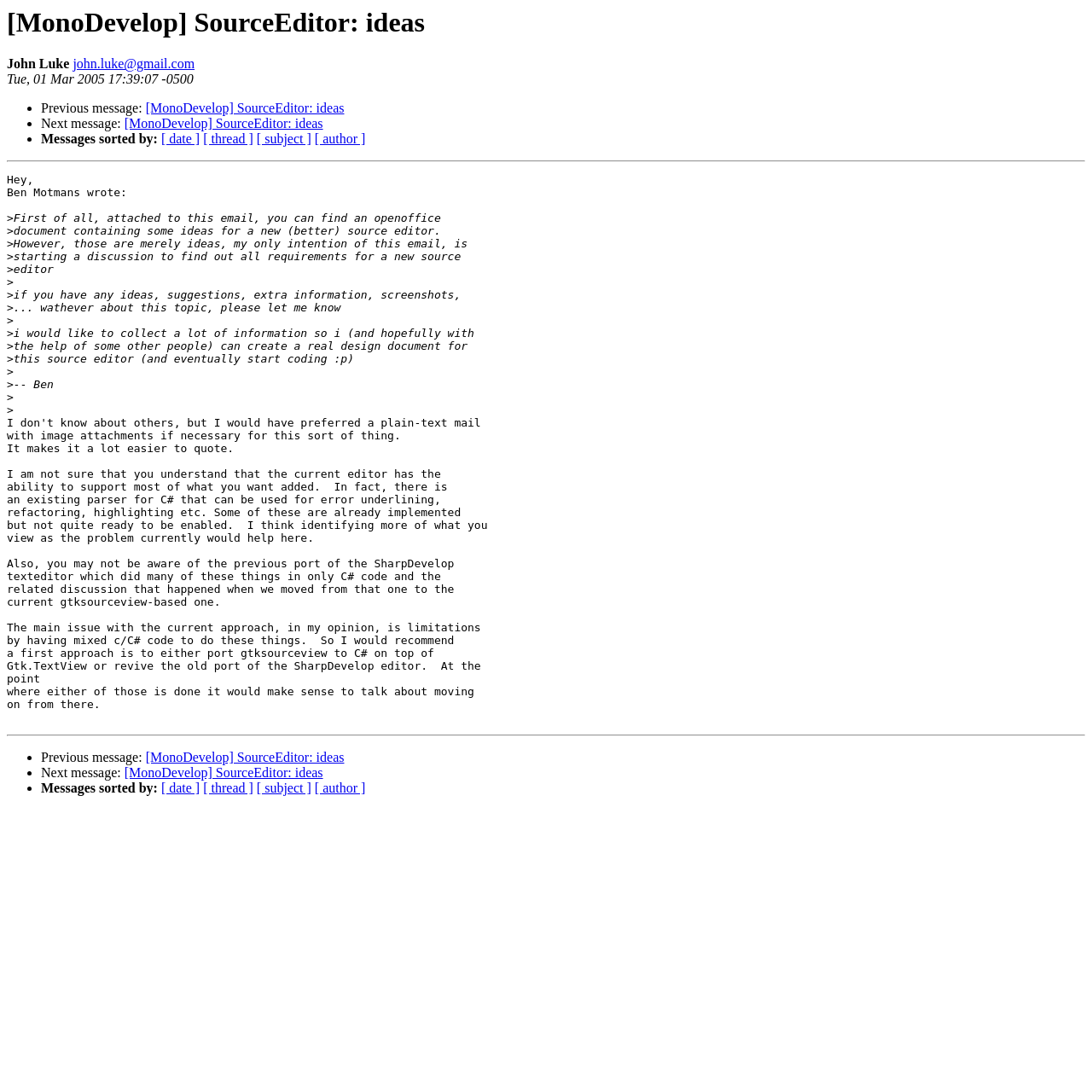Utilize the details in the image to give a detailed response to the question: What is the purpose of the email?

The purpose of the email is to start a discussion to find out all requirements for a new source editor, as stated in the email body 'my only intention of this email, is starting a discussion to find out all requirements for a new source editor'.